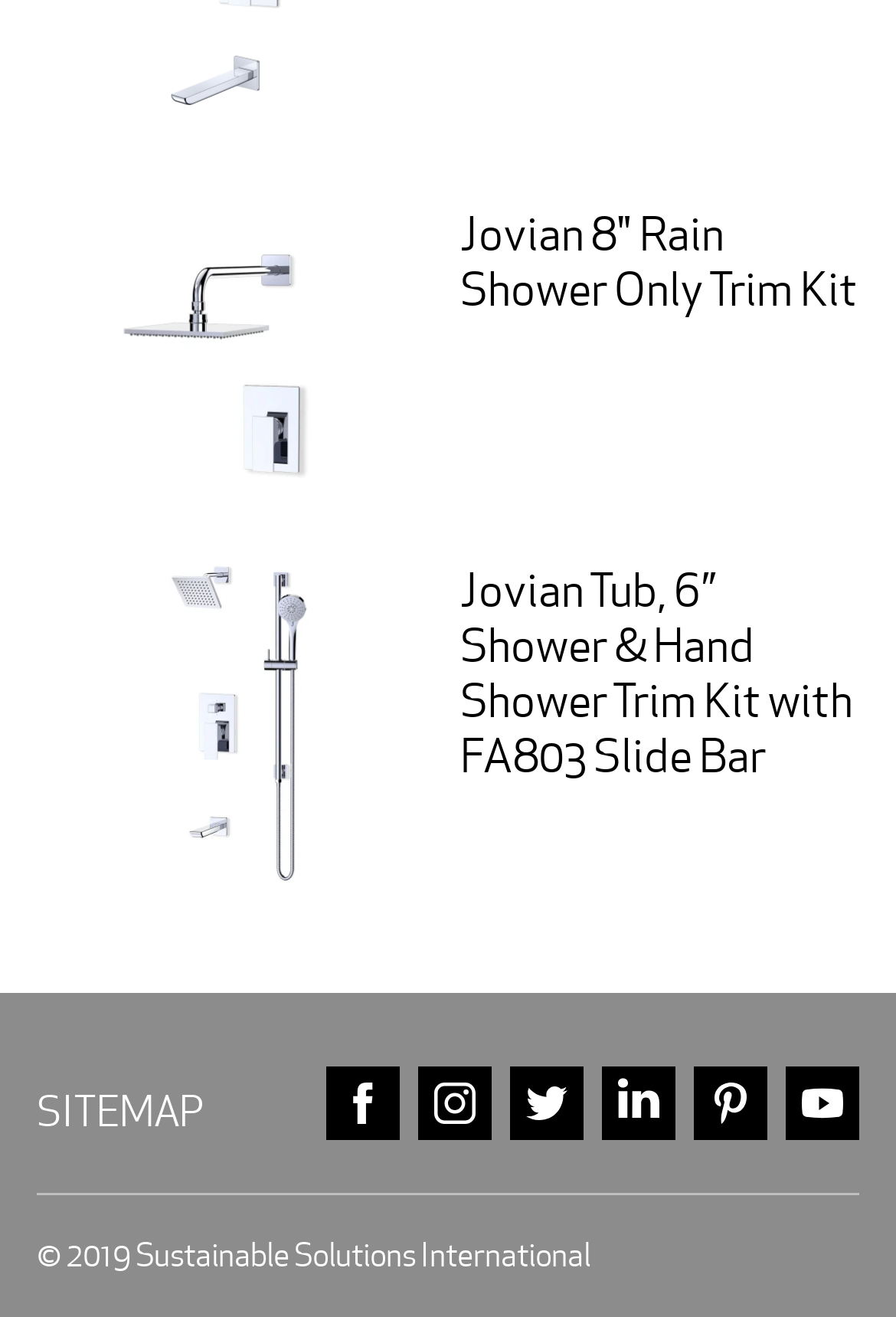How many social media links are there?
Provide a detailed answer to the question using information from the image.

I counted the number of link elements with text 'FACEBOOK', 'INSTAGRAM', 'TWITTER', 'LINKEDIN', 'PINTEREST', and 'YOUTUBE', which are all social media links, and found that there are 6 of them.